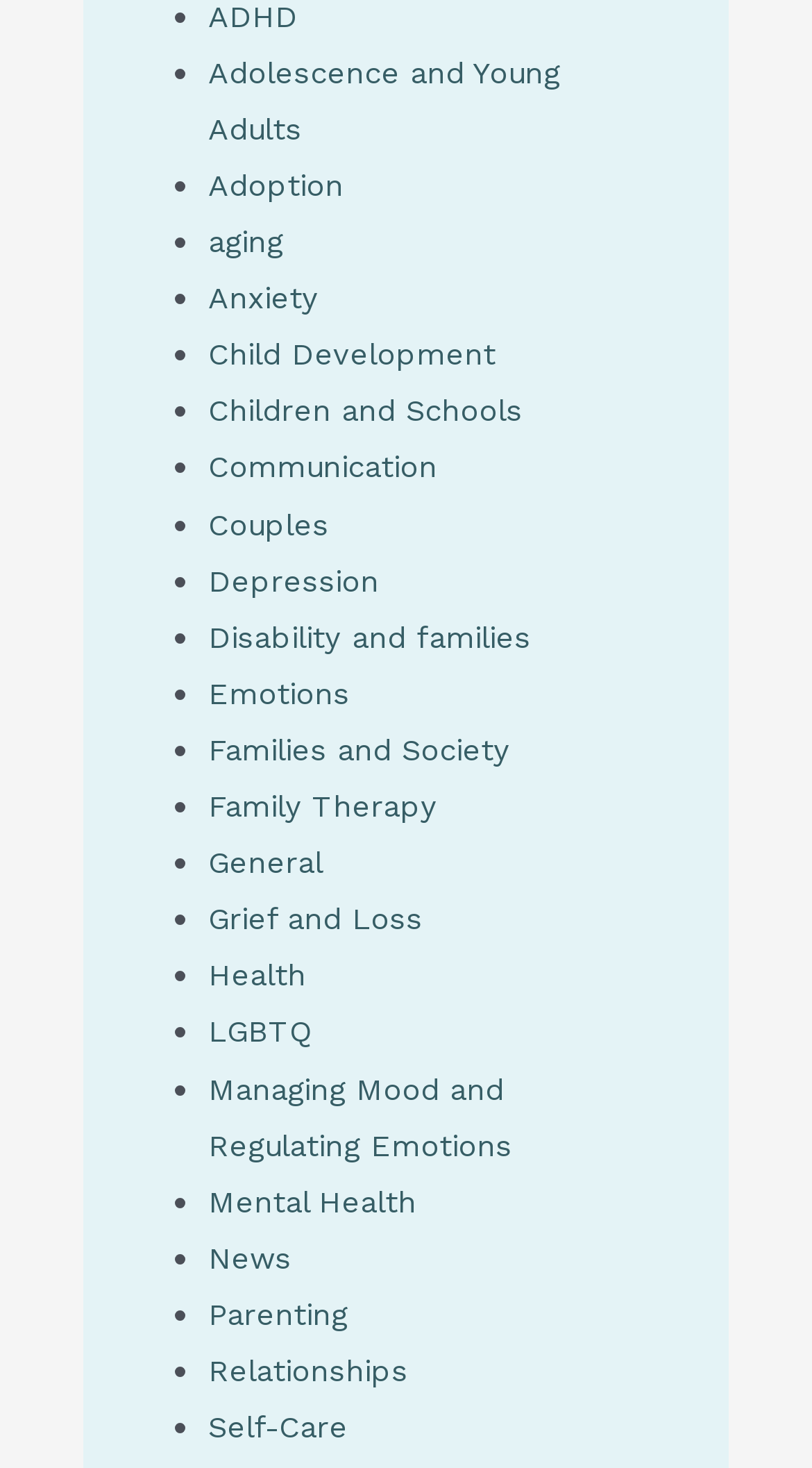Could you highlight the region that needs to be clicked to execute the instruction: "Explore Anxiety"?

[0.256, 0.19, 0.392, 0.216]